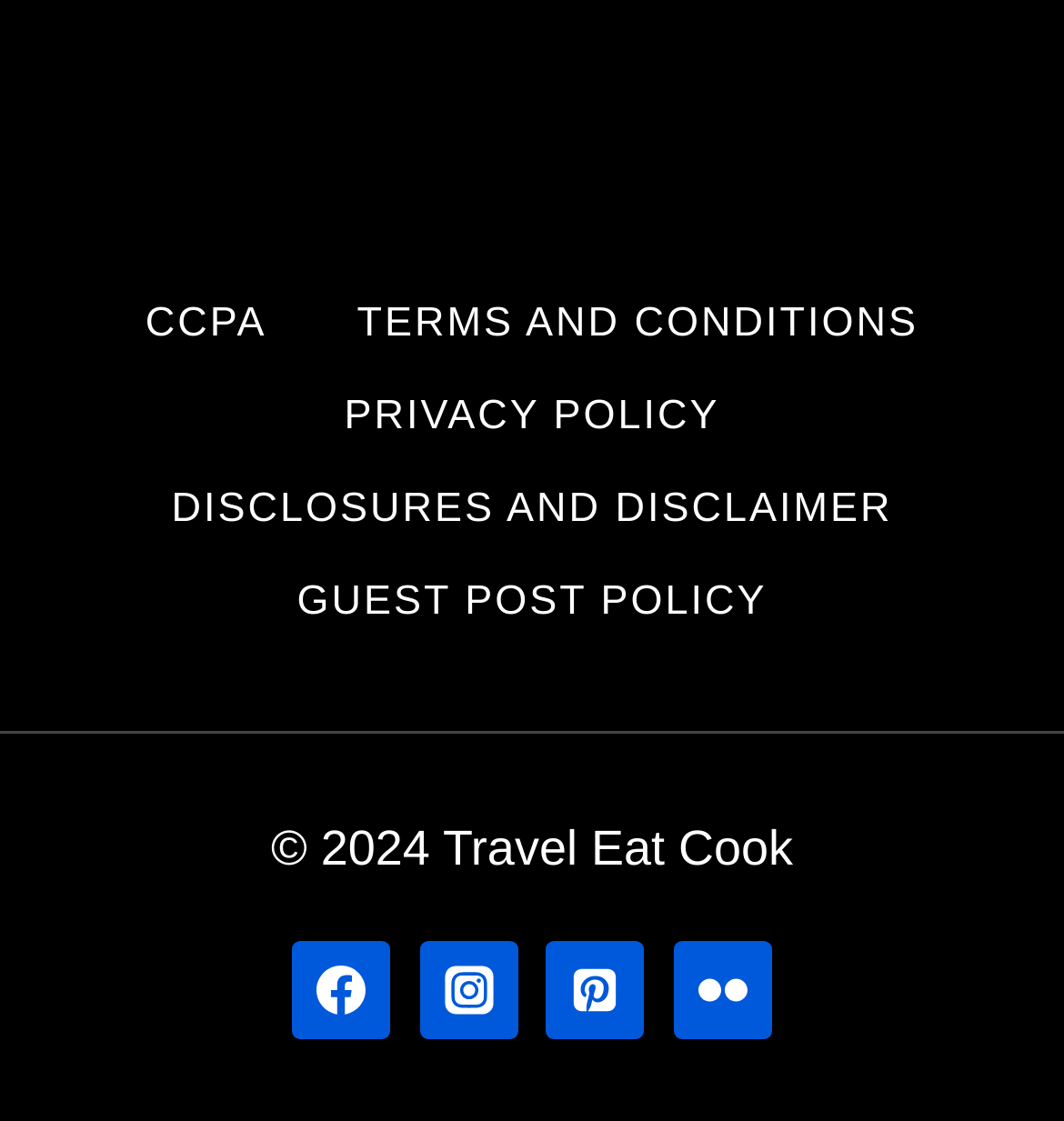Please identify the bounding box coordinates of the element's region that I should click in order to complete the following instruction: "Read TERMS AND CONDITIONS". The bounding box coordinates consist of four float numbers between 0 and 1, i.e., [left, top, right, bottom].

[0.293, 0.25, 0.906, 0.332]